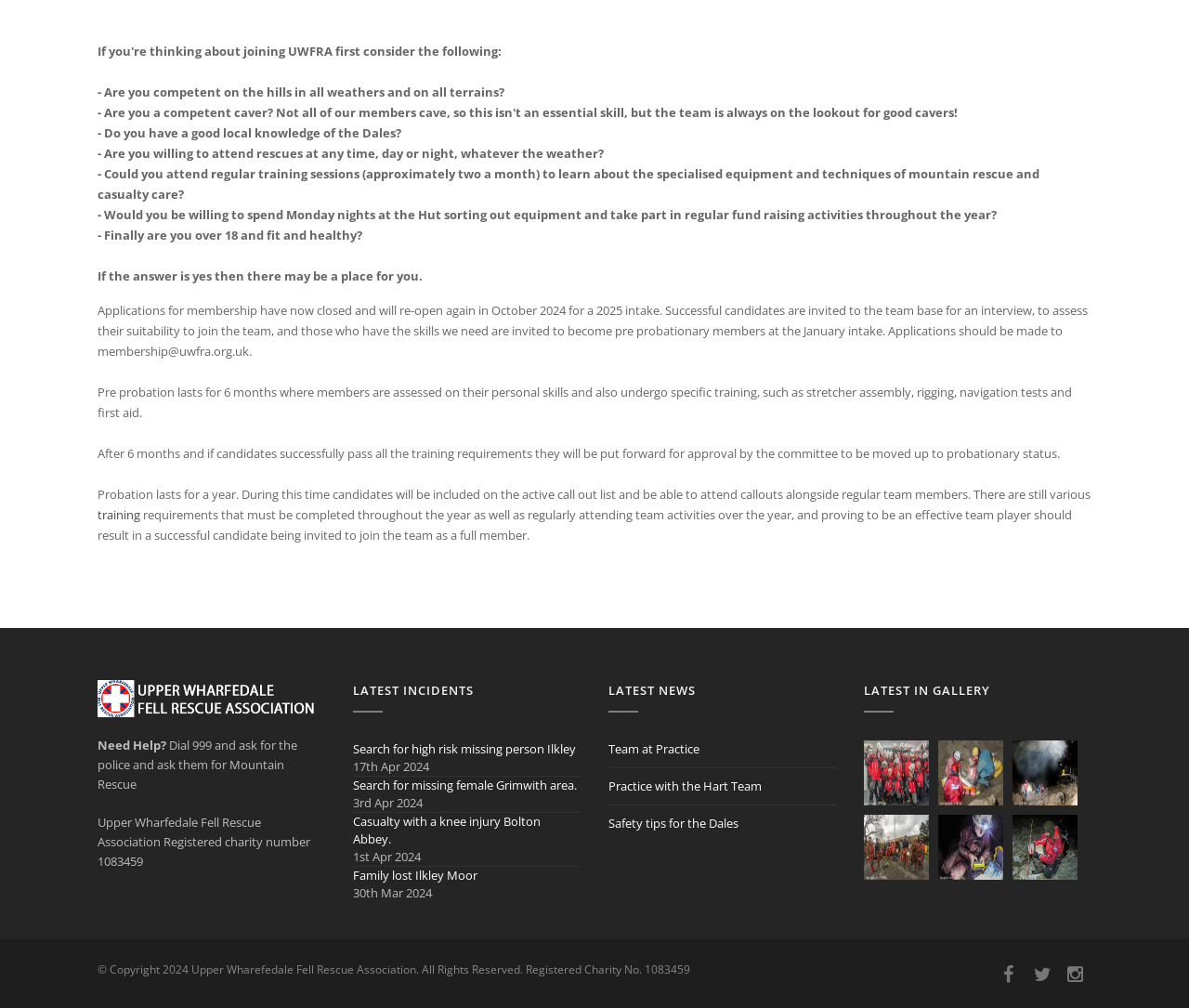Locate the bounding box of the user interface element based on this description: "Practice with the Hart Team".

[0.512, 0.762, 0.703, 0.798]